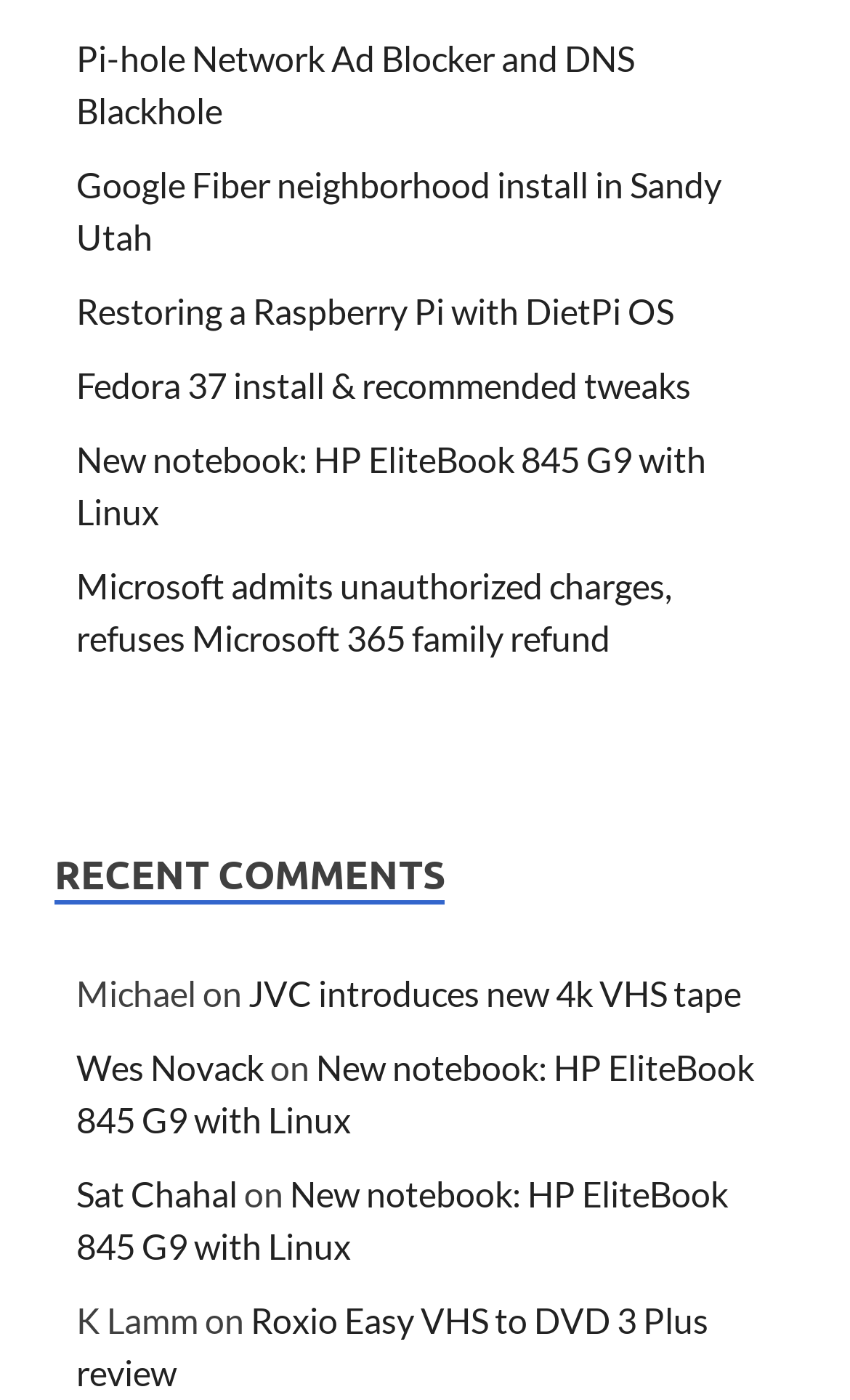Please specify the bounding box coordinates of the clickable section necessary to execute the following command: "Check the link to Roxio Easy VHS to DVD 3 Plus review".

[0.09, 0.928, 0.833, 0.995]